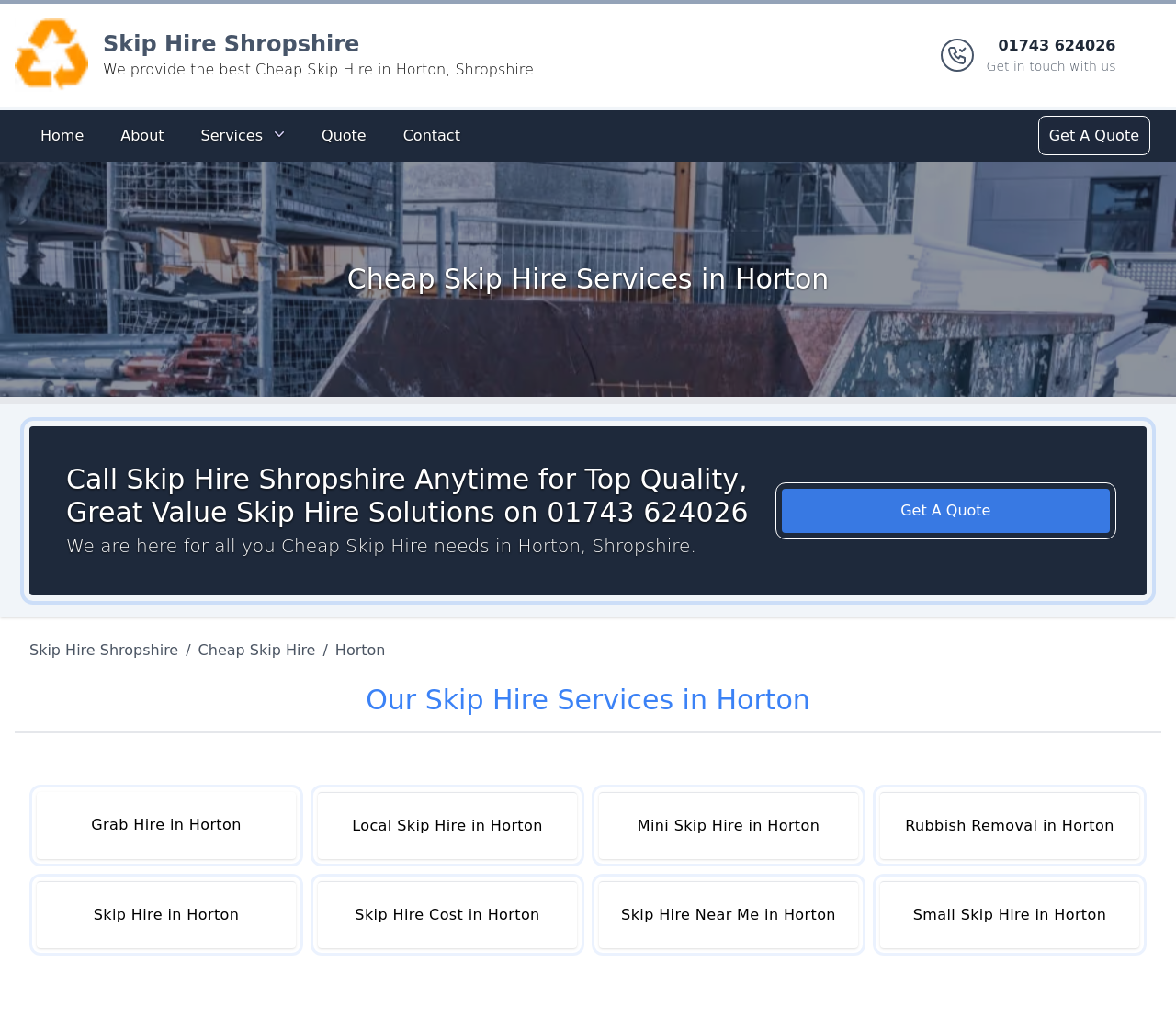Refer to the image and offer a detailed explanation in response to the question: What is the location where the skip hire services are provided?

I found the location by looking at the heading 'Cheap Skip Hire Services in Horton' and the text 'We provide the best Cheap Skip Hire in Horton, Shropshire'.